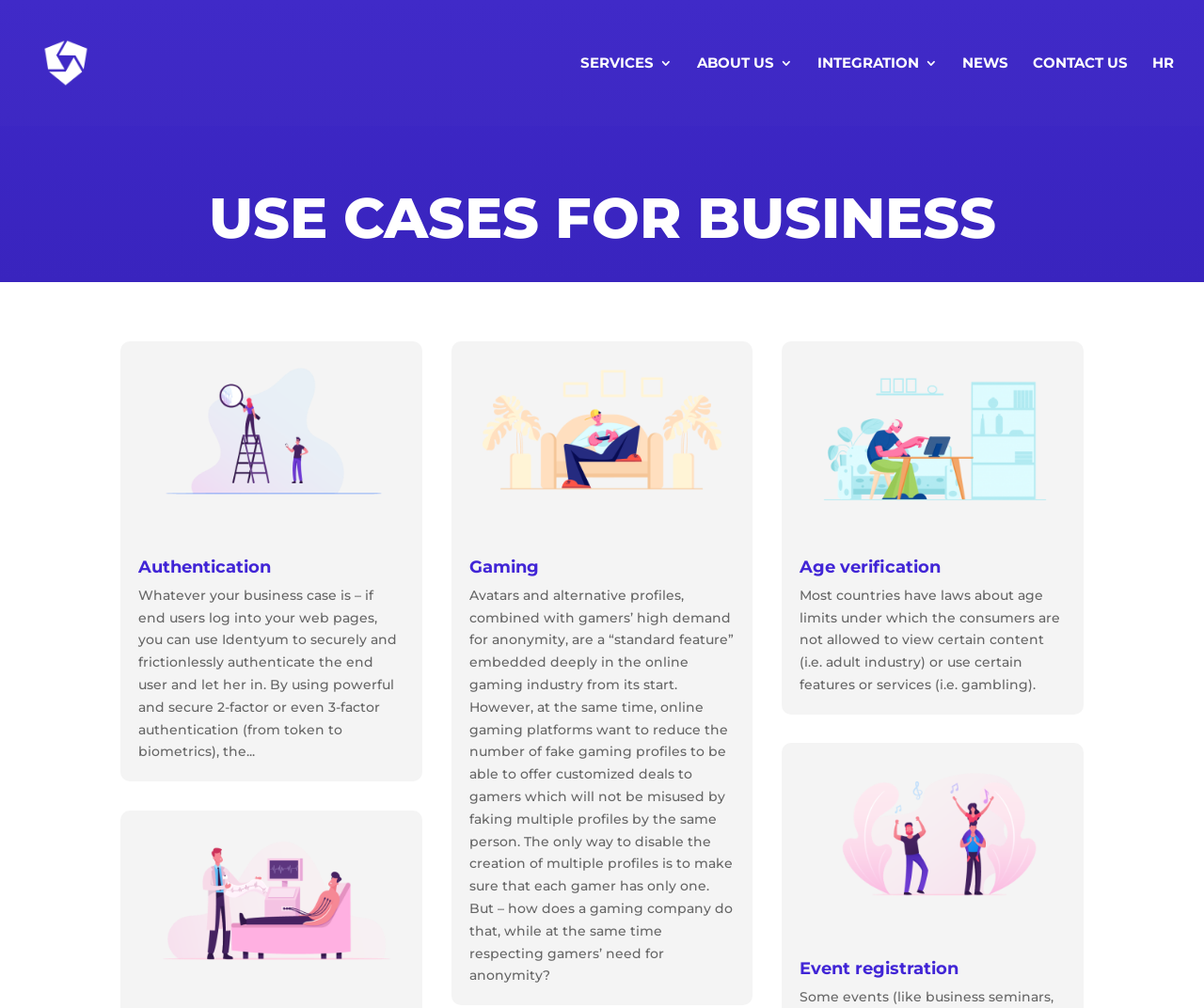Please identify the bounding box coordinates of the clickable area that will fulfill the following instruction: "Search for something". The coordinates should be in the format of four float numbers between 0 and 1, i.e., [left, top, right, bottom].

None